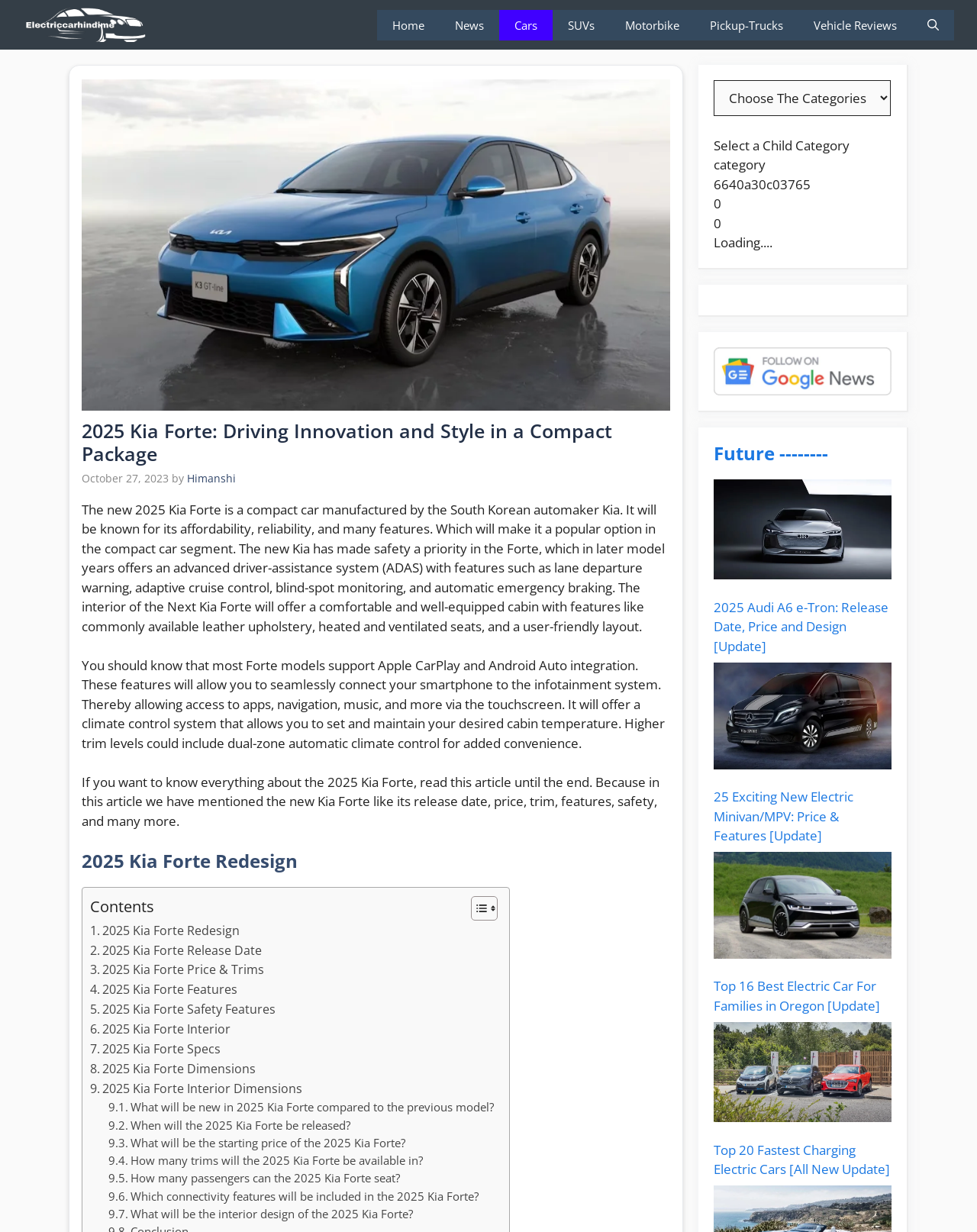Please use the details from the image to answer the following question comprehensively:
What is the author of the article about the 2025 Kia Forte?

I determined the answer by looking at the link element on the webpage, which states 'by Himanshi'. This suggests that Himanshi is the author of the article about the 2025 Kia Forte.